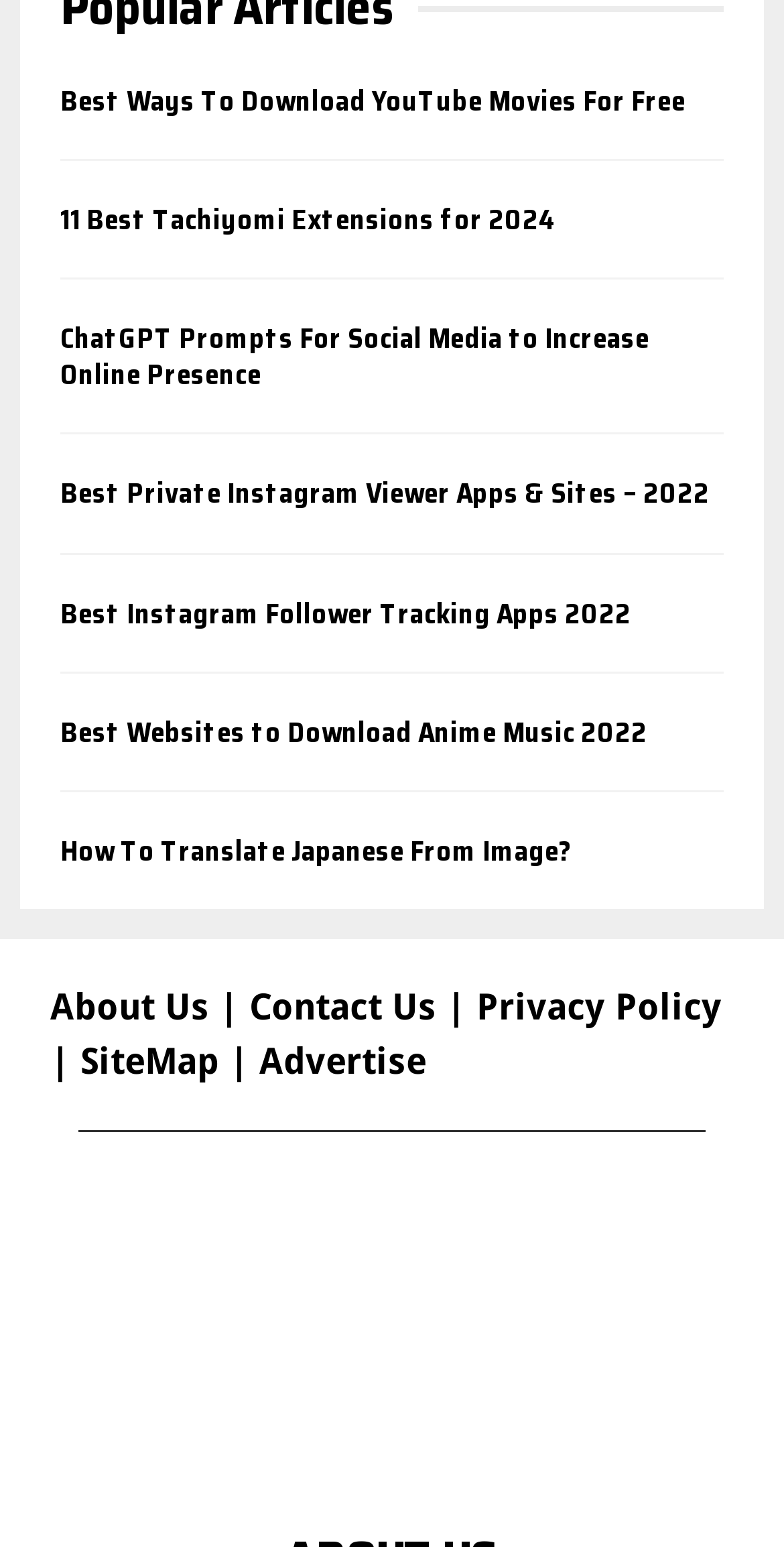Provide the bounding box coordinates for the specified HTML element described in this description: "About Us". The coordinates should be four float numbers ranging from 0 to 1, in the format [left, top, right, bottom].

[0.064, 0.637, 0.267, 0.664]